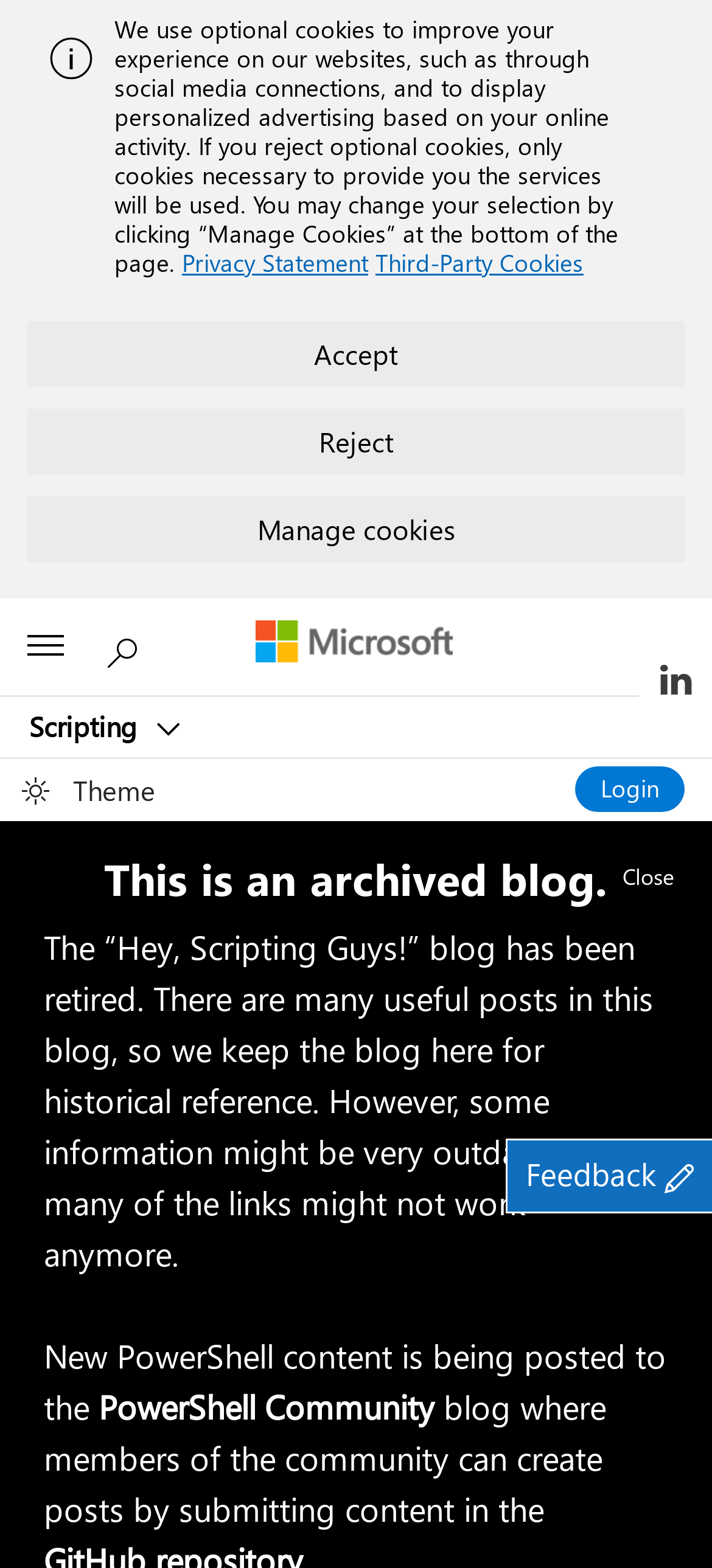Please determine the bounding box coordinates of the element to click in order to execute the following instruction: "Click the menu button". The coordinates should be four float numbers between 0 and 1, specified as [left, top, right, bottom].

None